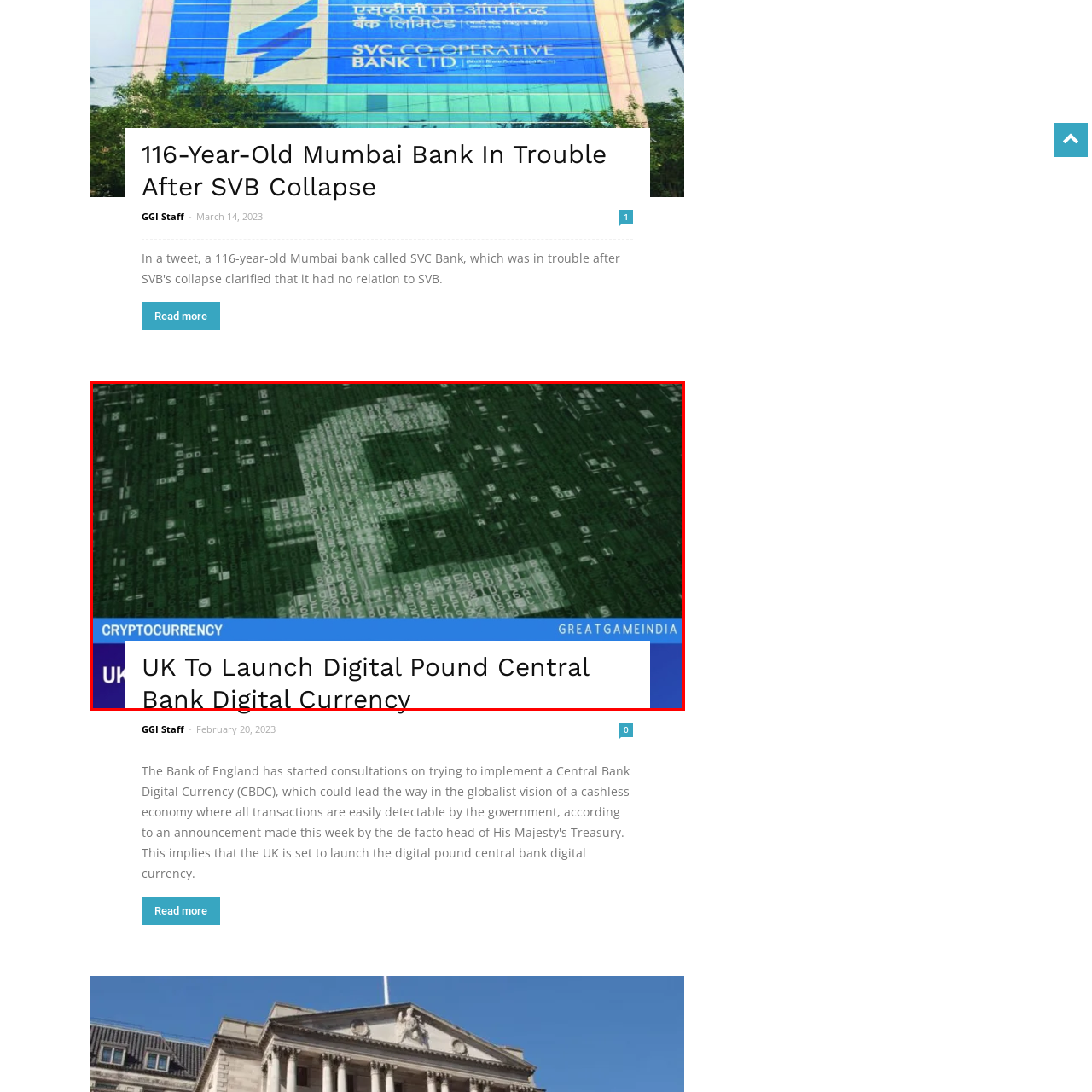Inspect the image outlined in red and answer succinctly: What is the title of the related article?

UK To Launch Digital Pound Central Bank Digital Currency